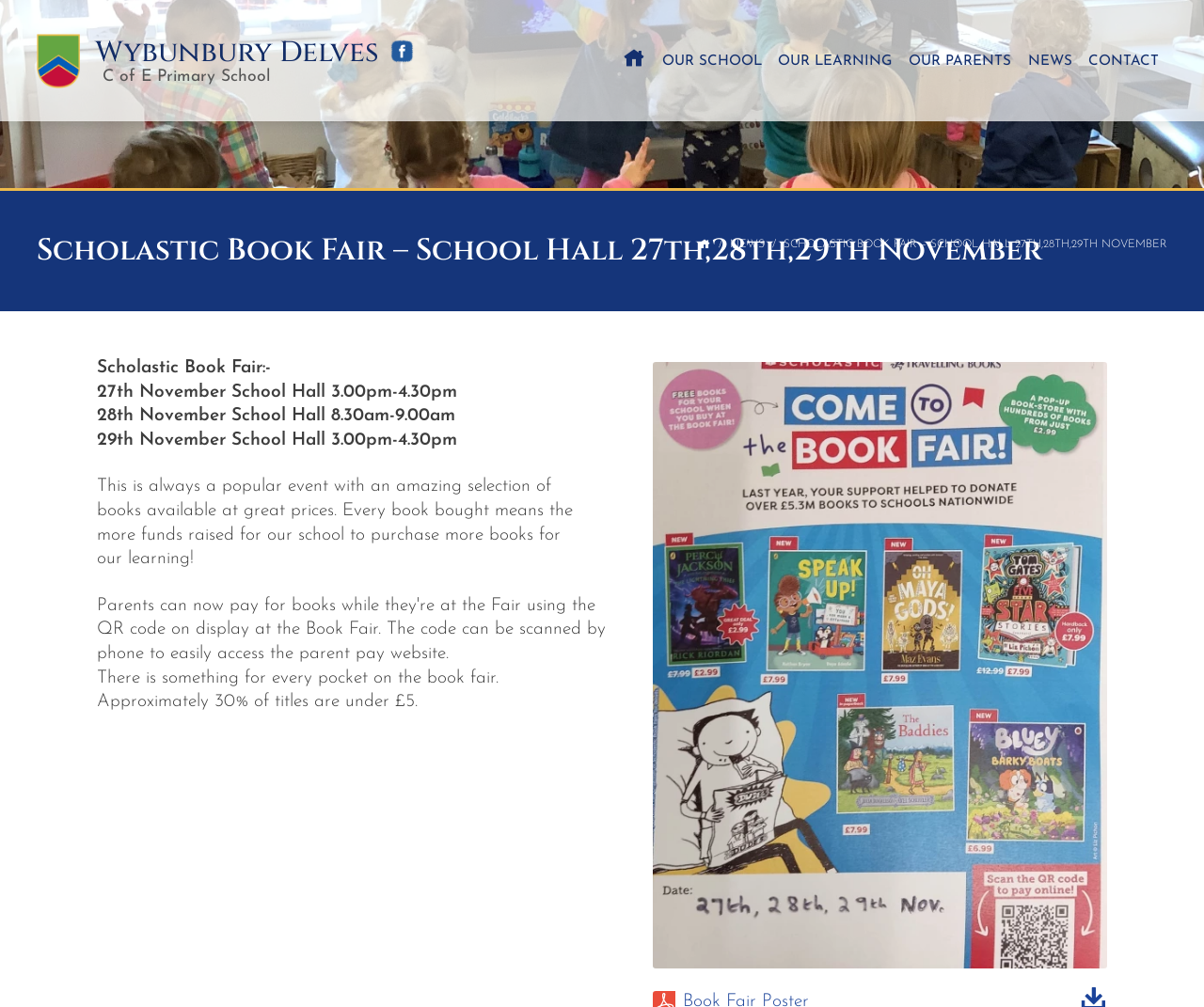Please determine the bounding box coordinates of the element to click on in order to accomplish the following task: "Click the Home link". Ensure the coordinates are four float numbers ranging from 0 to 1, i.e., [left, top, right, bottom].

[0.51, 0.0, 0.543, 0.12]